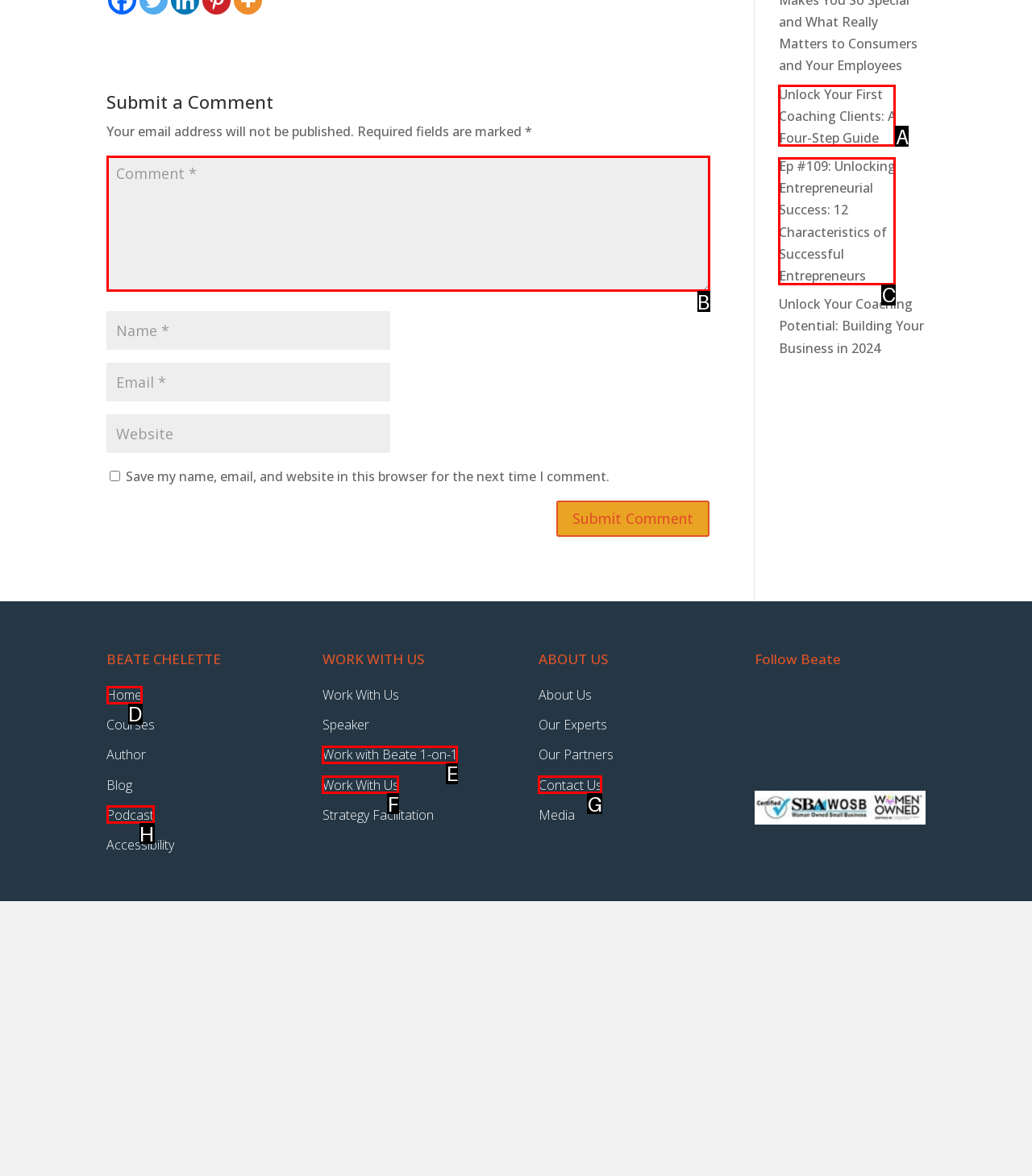Select the letter from the given choices that aligns best with the description: input value="Comment *" name="comment". Reply with the specific letter only.

B